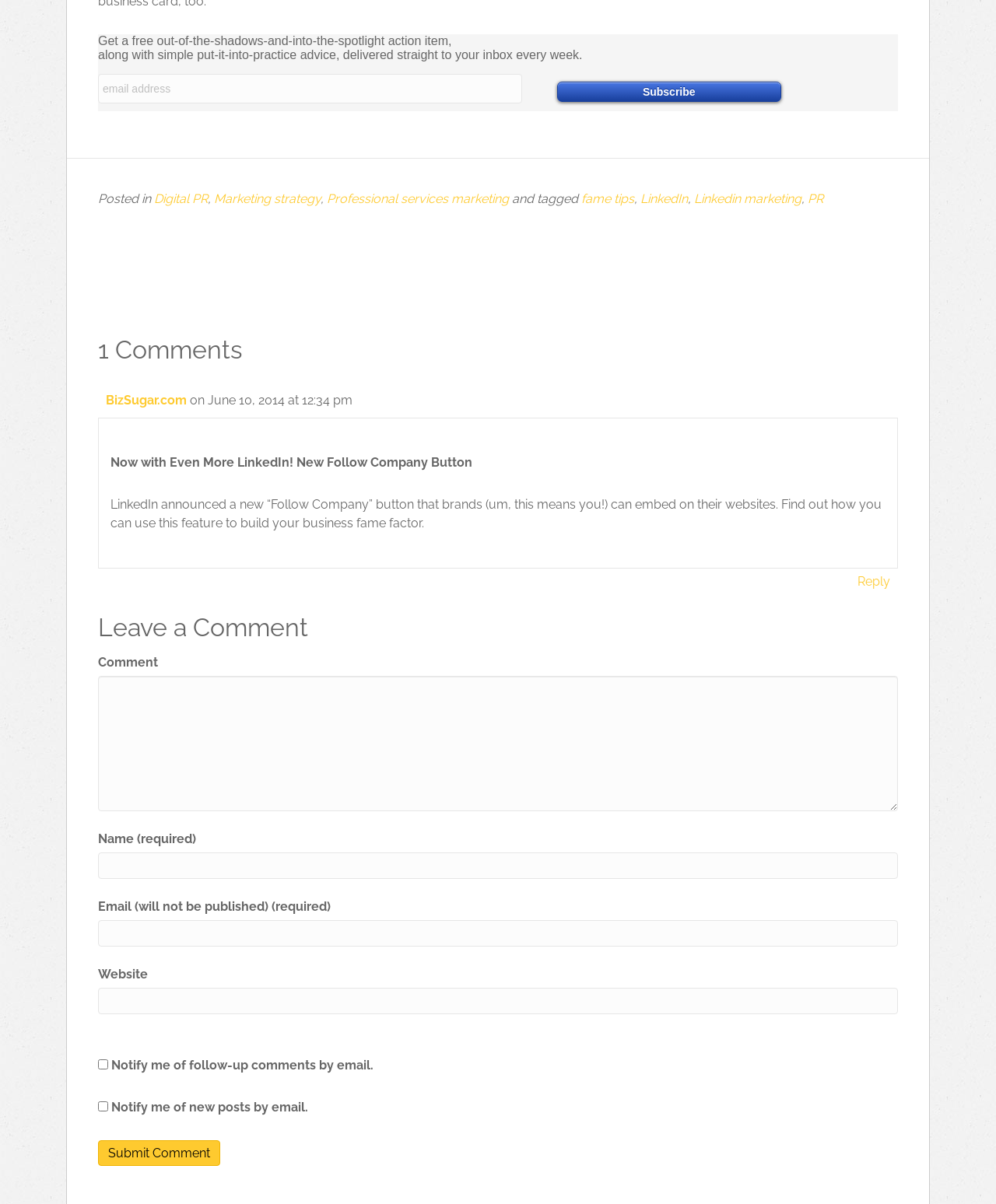What is the topic of the article?
Provide an in-depth and detailed answer to the question.

The article mentions a new 'Follow Company' button on LinkedIn and how it can be used to build business fame factor. It also has links to related topics such as 'LinkedIn marketing' and 'PR'. Therefore, the topic of the article is LinkedIn marketing.